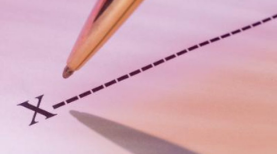Answer the question using only one word or a concise phrase: What is marked on the page?

The letter 'X'